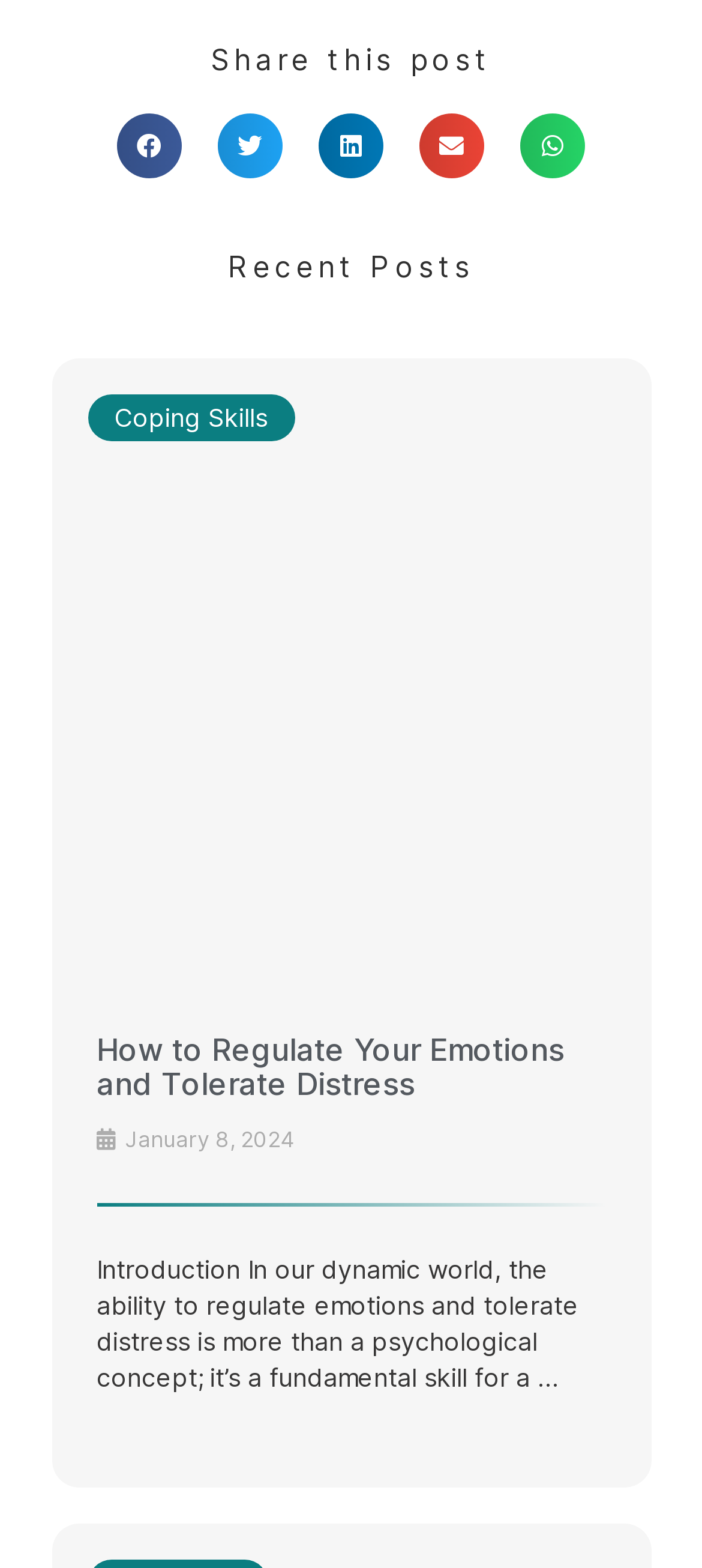How many recent posts are listed?
Please respond to the question with a detailed and informative answer.

I counted the number of links listed under the 'Recent Posts' section, which only contains one link, 'Link Complete Box'.